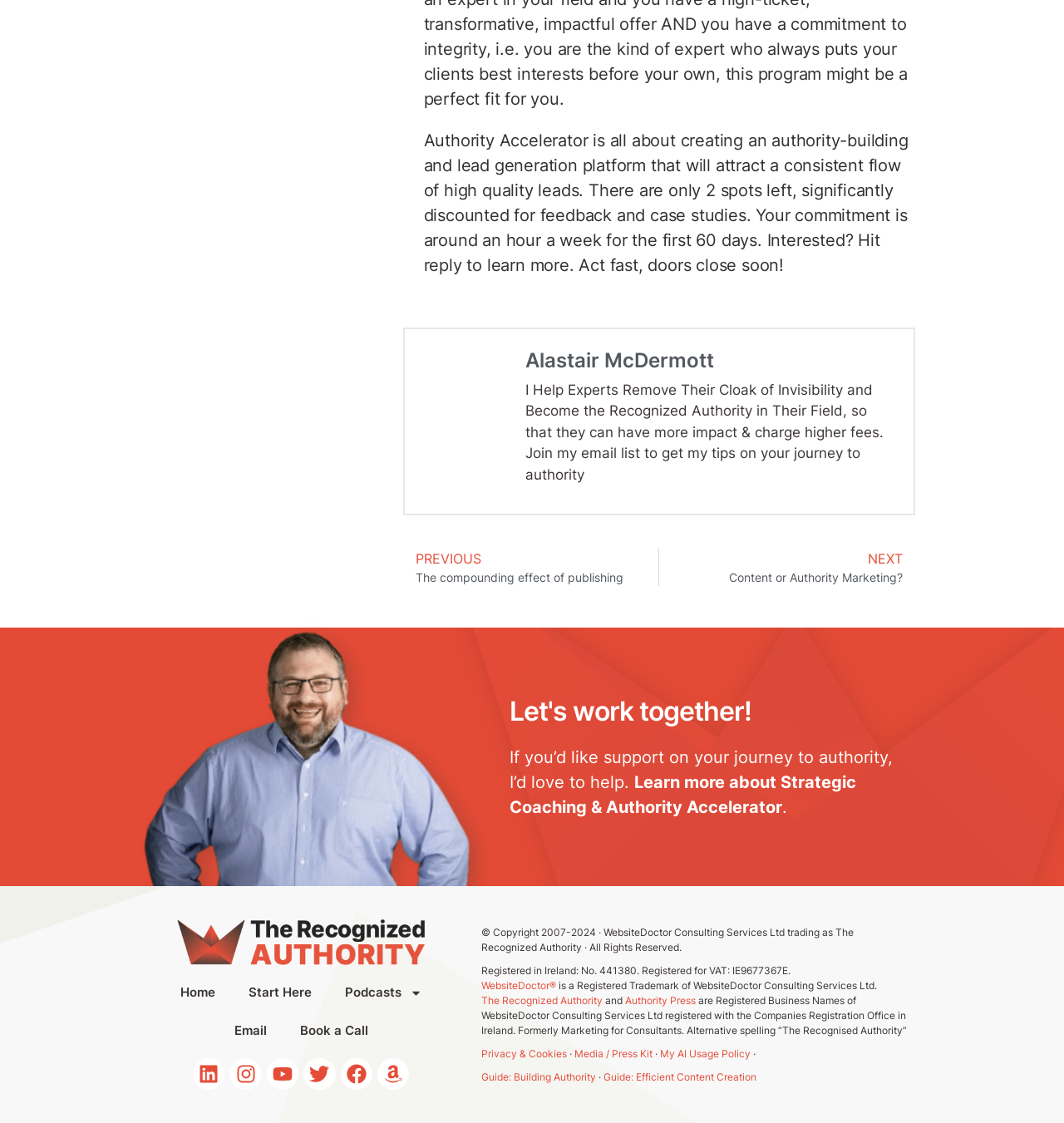How many spots are left for the Authority Accelerator program?
Based on the visual, give a brief answer using one word or a short phrase.

2